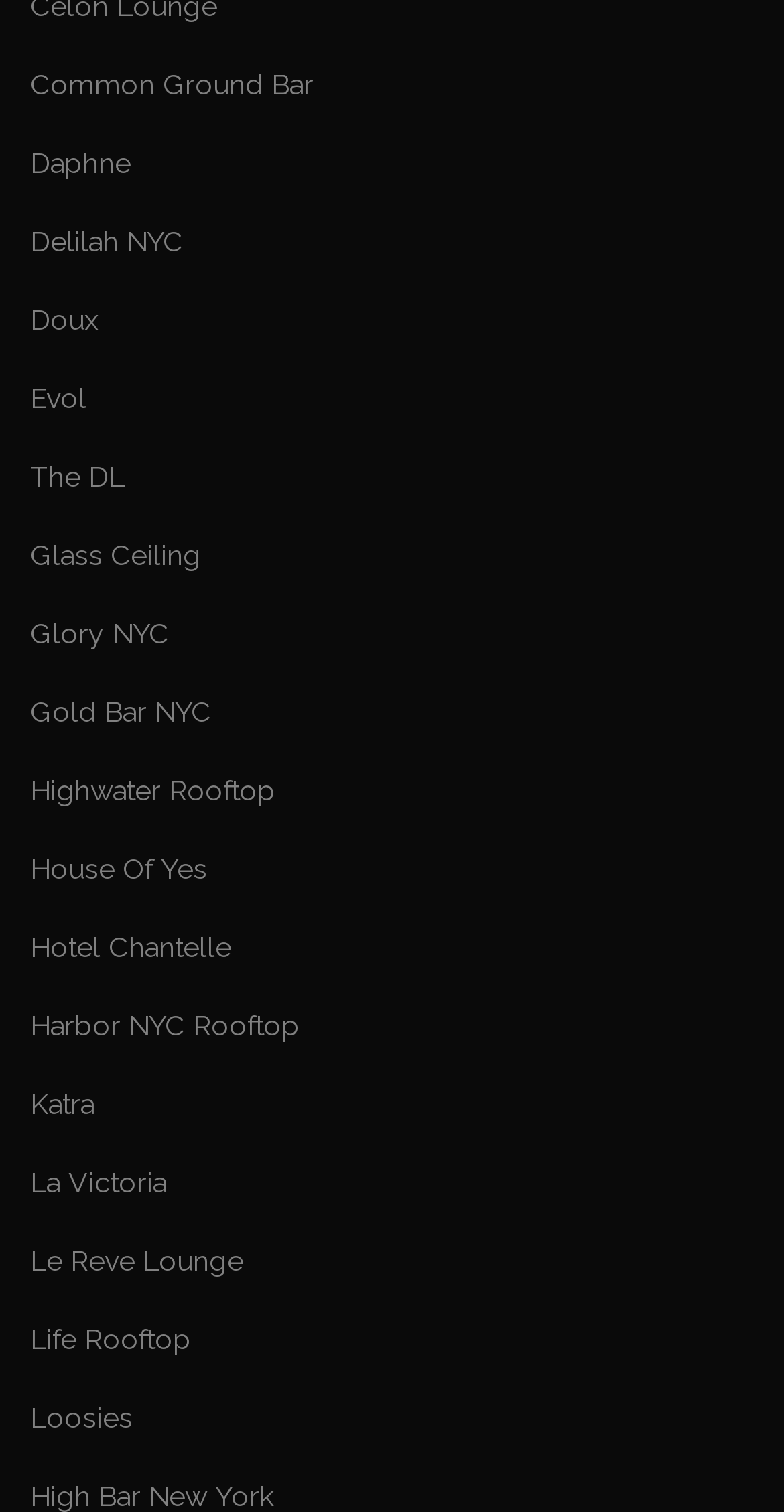What is the last bar listed?
Respond with a short answer, either a single word or a phrase, based on the image.

Loosies